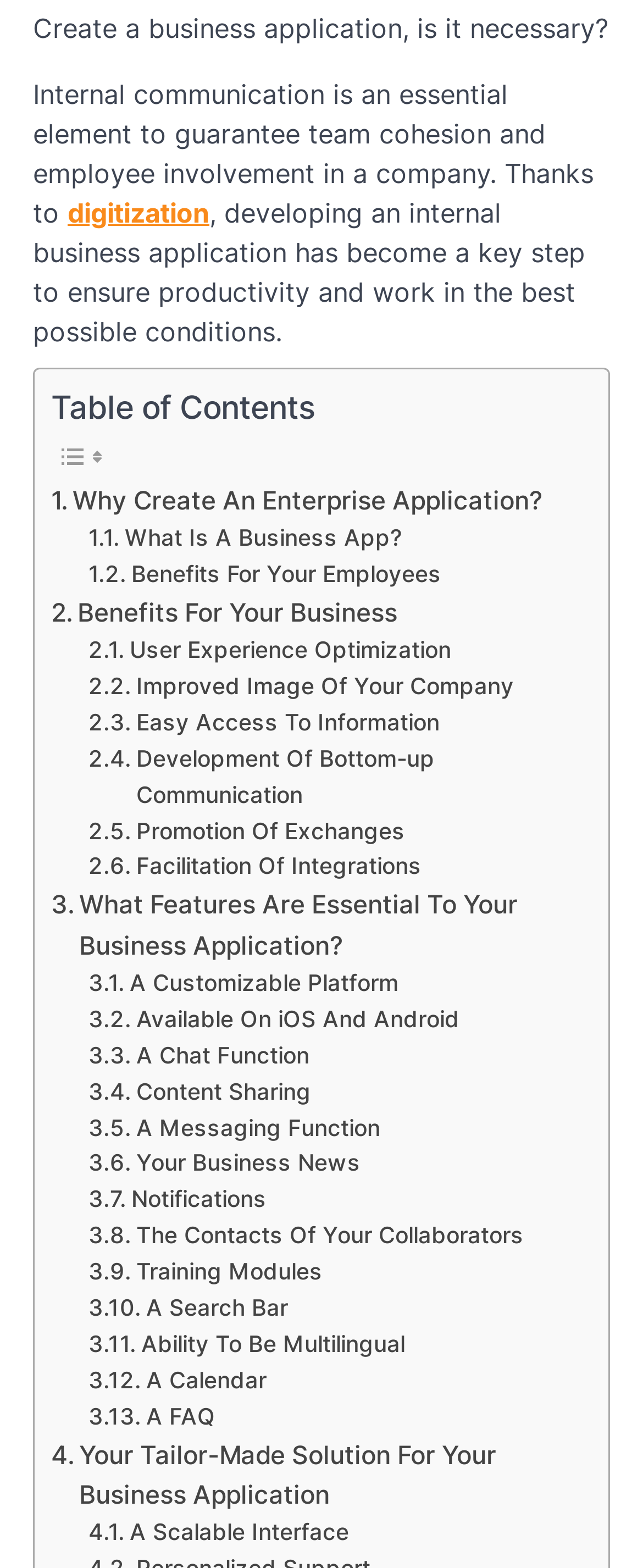Find the bounding box coordinates for the area you need to click to carry out the instruction: "Click on 'Why Create An Enterprise Application?'". The coordinates should be four float numbers between 0 and 1, indicated as [left, top, right, bottom].

[0.079, 0.307, 0.844, 0.332]